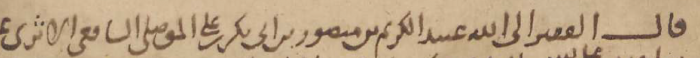Please answer the following query using a single word or phrase: 
What is the significance of the writer's identity?

Authenticity and trustworthiness